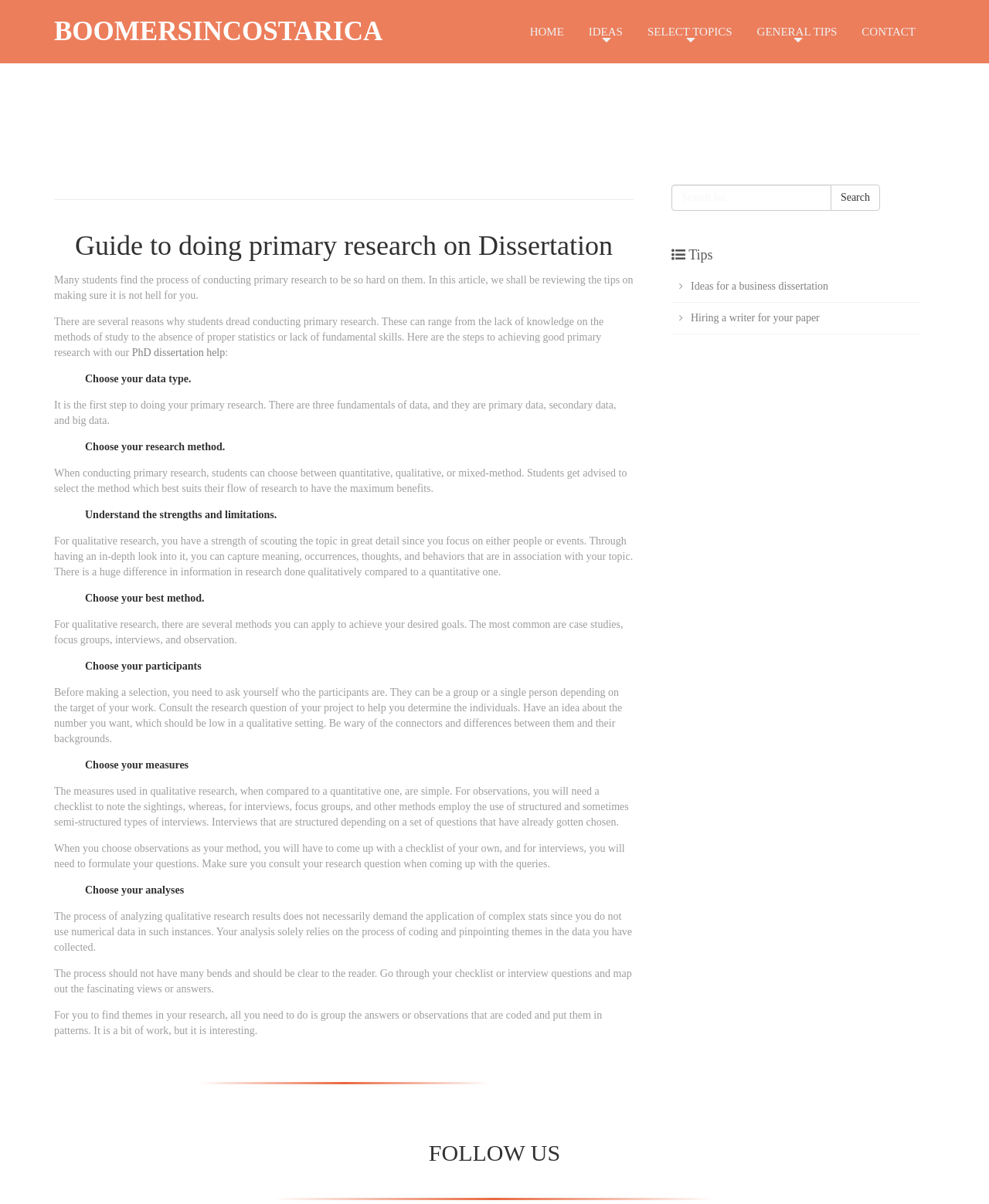Show the bounding box coordinates of the element that should be clicked to complete the task: "Click on the 'Search' button".

[0.84, 0.153, 0.89, 0.175]